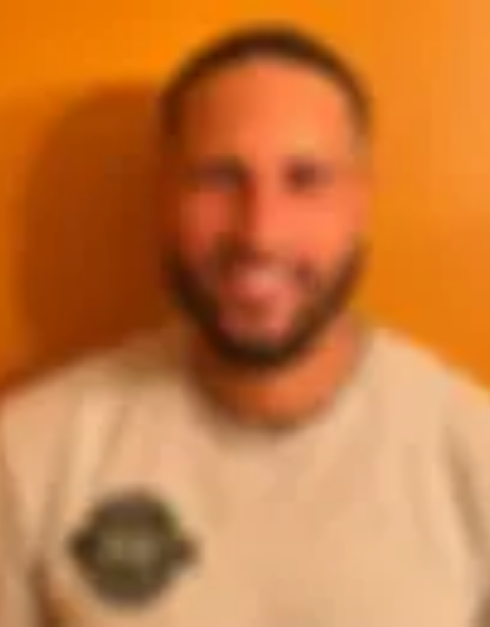What is the person's hair color?
Carefully examine the image and provide a detailed answer to the question.

The caption describes the person as having short, dark hair, which implies that the person's hair color is dark.